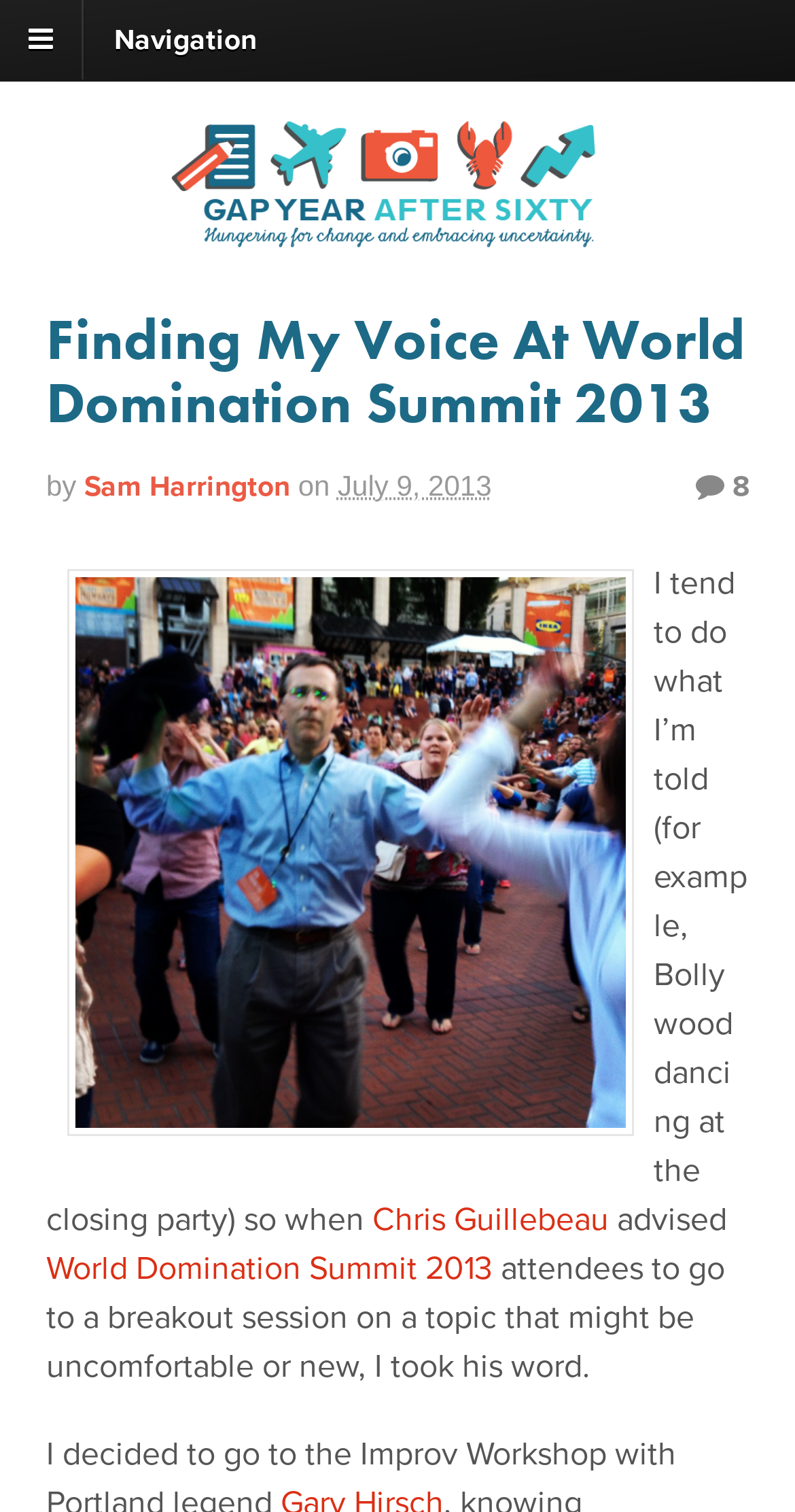Please answer the following question as detailed as possible based on the image: 
What is the name of the person who advised the author to attend a breakout session?

I found the name of the person by looking at the text that mentions 'advised' and 'breakout session', which indicates that Chris Guillebeau is the person who gave the advice.